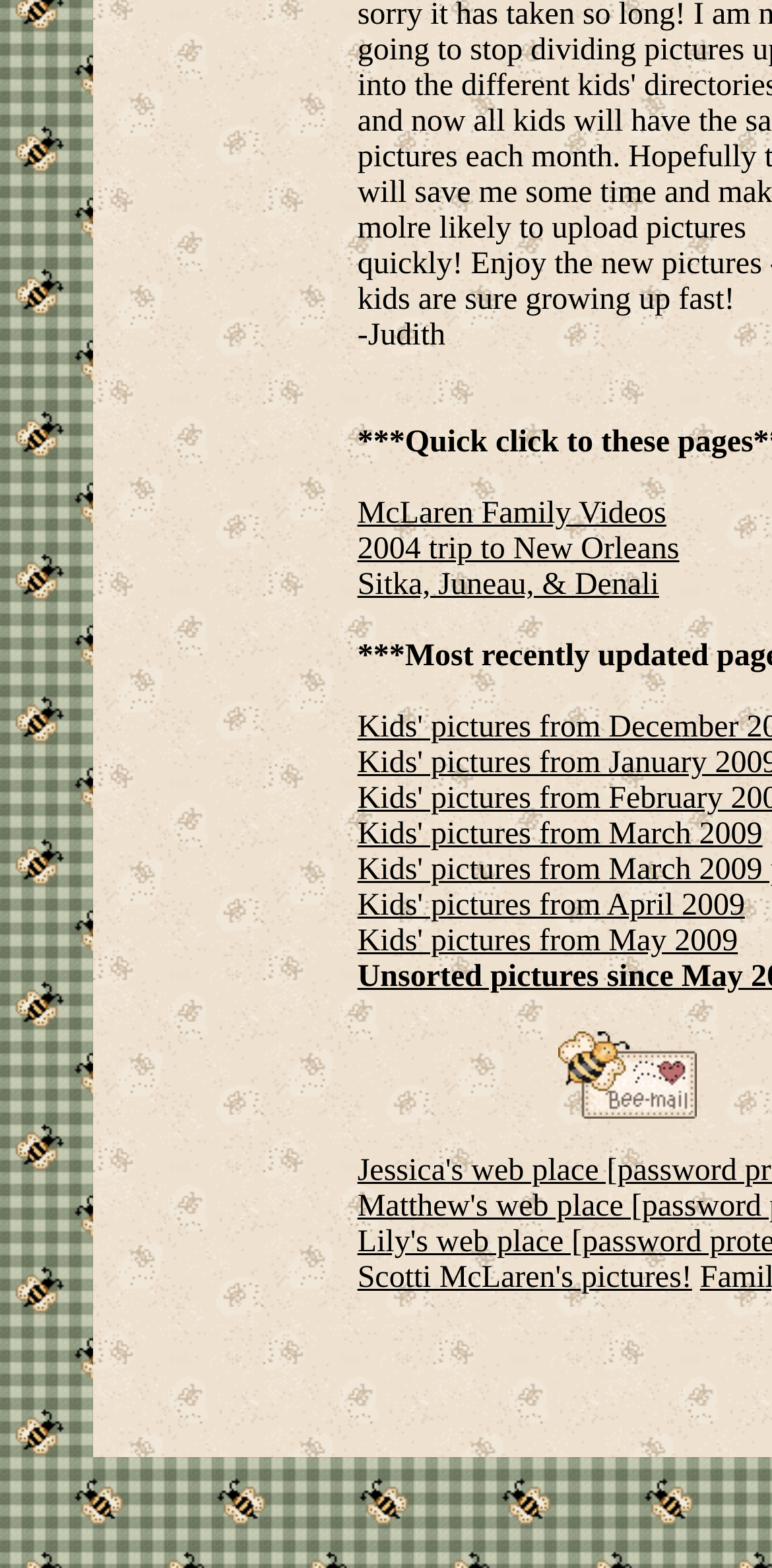What is the text above the first link?
Refer to the image and provide a concise answer in one word or phrase.

kids are sure growing up fast!